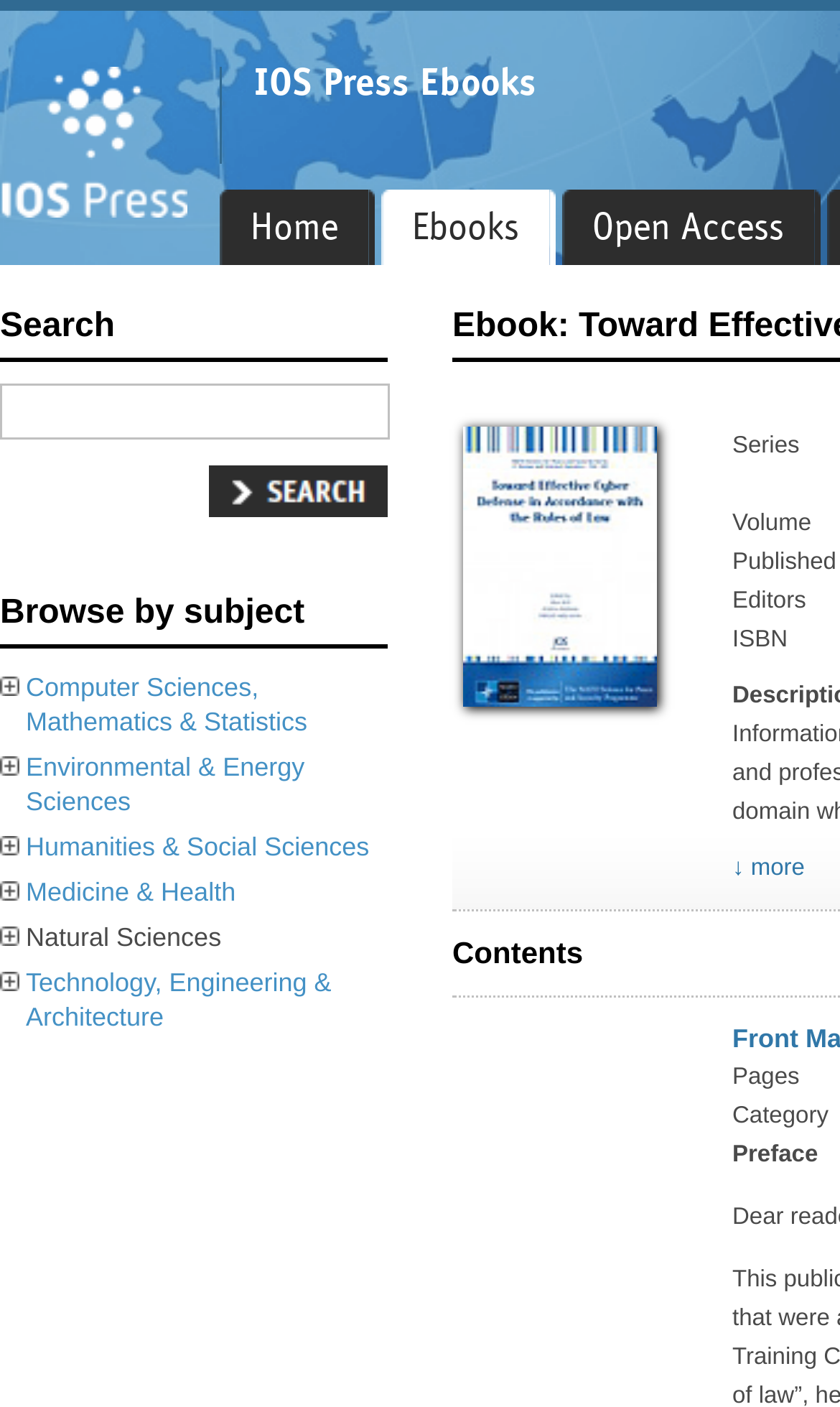What is the title of the ebook?
Provide a thorough and detailed answer to the question.

I looked at the title of the webpage, which is 'IOS Press Ebooks - Toward Effective Cyber Defense in Accordance with the Rules of Law', so the title of the ebook is 'Toward Effective Cyber Defense in Accordance with the Rules of Law'.